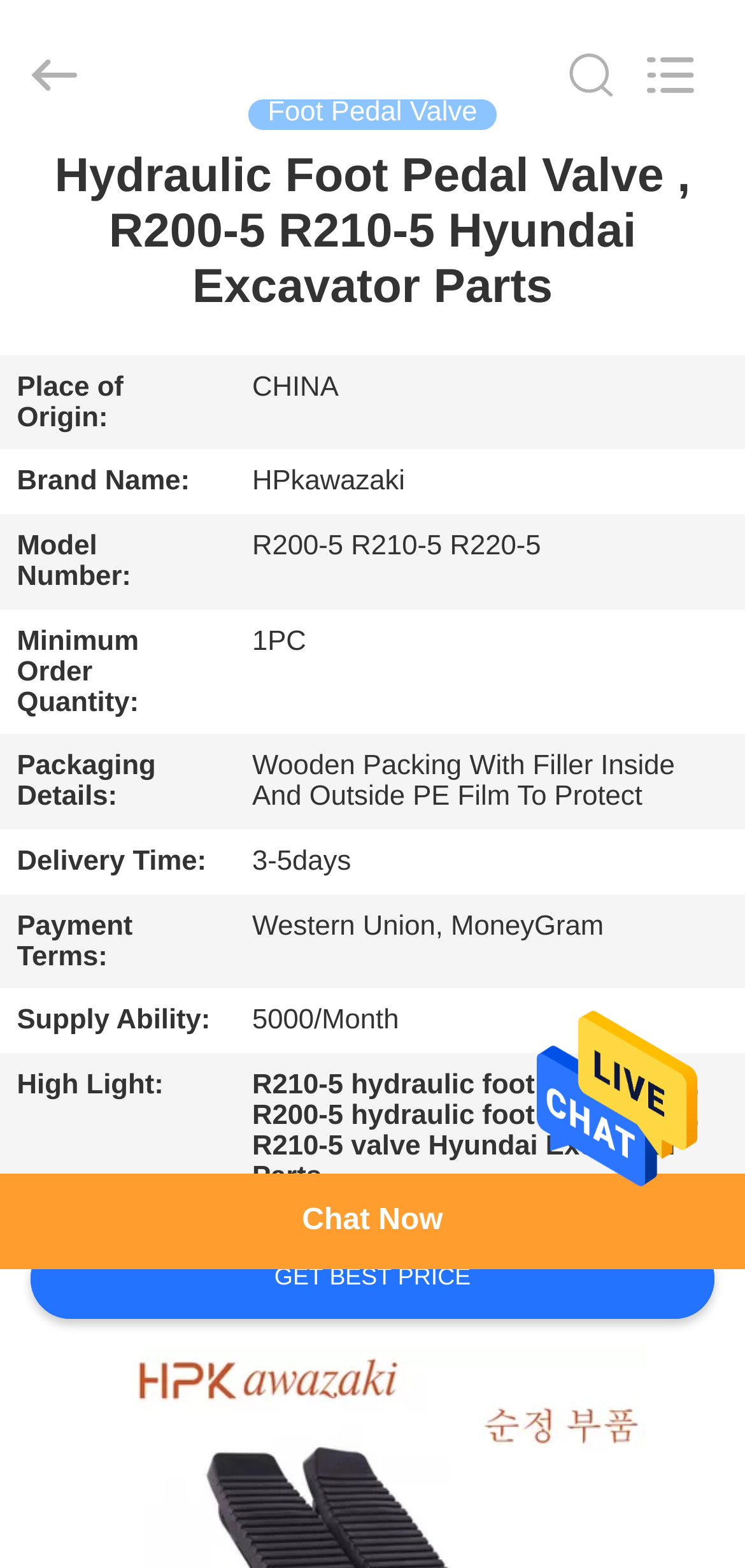Generate a detailed explanation of the webpage's features and information.

This webpage is about Hydraulic Foot Pedal Valve, R200-5 R210-5 Hyundai Excavator Parts from China. At the top, there is a search box where users can search for what they want. Below the search box, there are several links to different sections of the website, including HOME, PRODUCTS, VIDEOS, ABOUT US, FACTORY TOUR, QUALITY CONTROL, CONTACT US, NEWS, and CASES.

On the left side of the page, there is a heading that displays the product name, "Hydraulic Foot Pedal Valve, R200-5 R210-5 Hyundai Excavator Parts". Below the heading, there is a table that provides detailed information about the product, including its place of origin, brand name, model number, minimum order quantity, packaging details, delivery time, payment terms, supply ability, and high light.

The table has eight rows, each with a row header and a grid cell. The row headers describe the different product details, and the grid cells provide the corresponding information. For example, the first row has a row header "Place of Origin:" and a grid cell that says "CHINA".

On the right side of the page, there is a link to "GET BEST PRICE" and a link to "Chat Now". At the bottom of the page, there is a copyright notice that says "Copyright © 2021 - 2024 excavatorhydraulic-pump.com. All Rights Reserved."